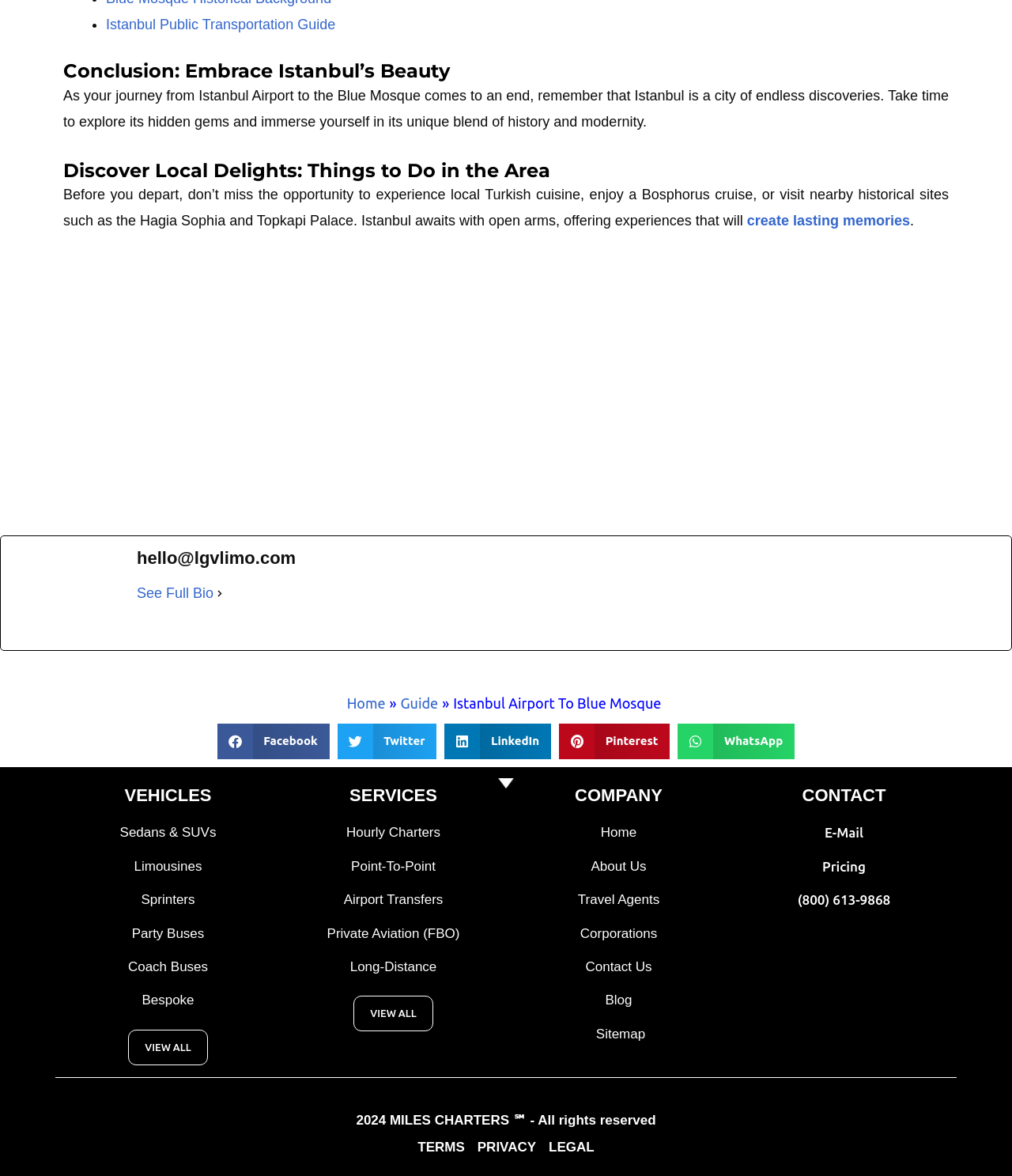Please determine the bounding box coordinates of the element to click in order to execute the following instruction: "Share on Facebook". The coordinates should be four float numbers between 0 and 1, specified as [left, top, right, bottom].

[0.215, 0.615, 0.326, 0.646]